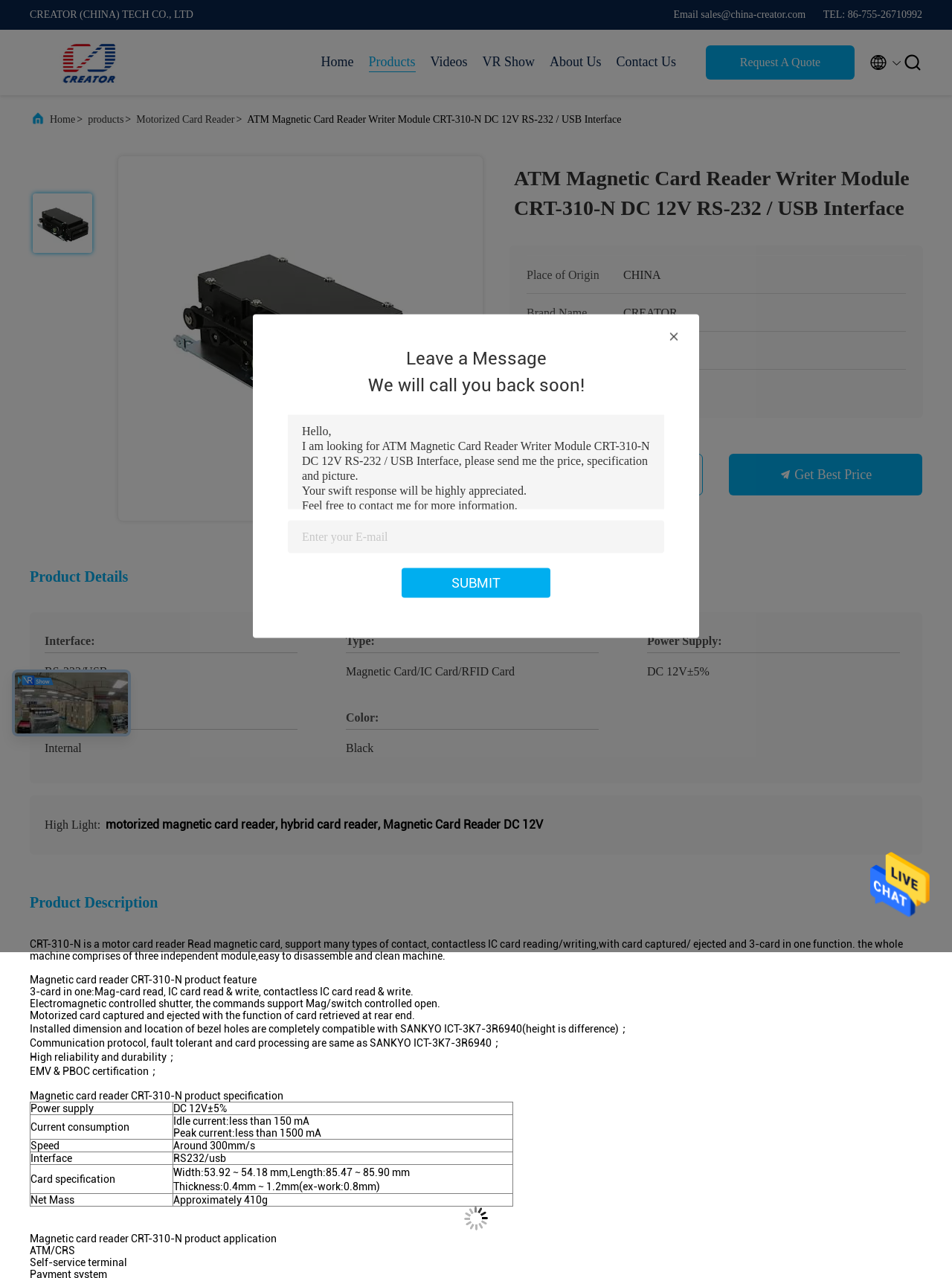What is the function of the product?
Please provide a comprehensive answer based on the contents of the image.

I found the function of the product by reading the product description on the webpage. It says that the product can read magnetic cards, support many types of contact, and perform contactless IC card reading and writing.